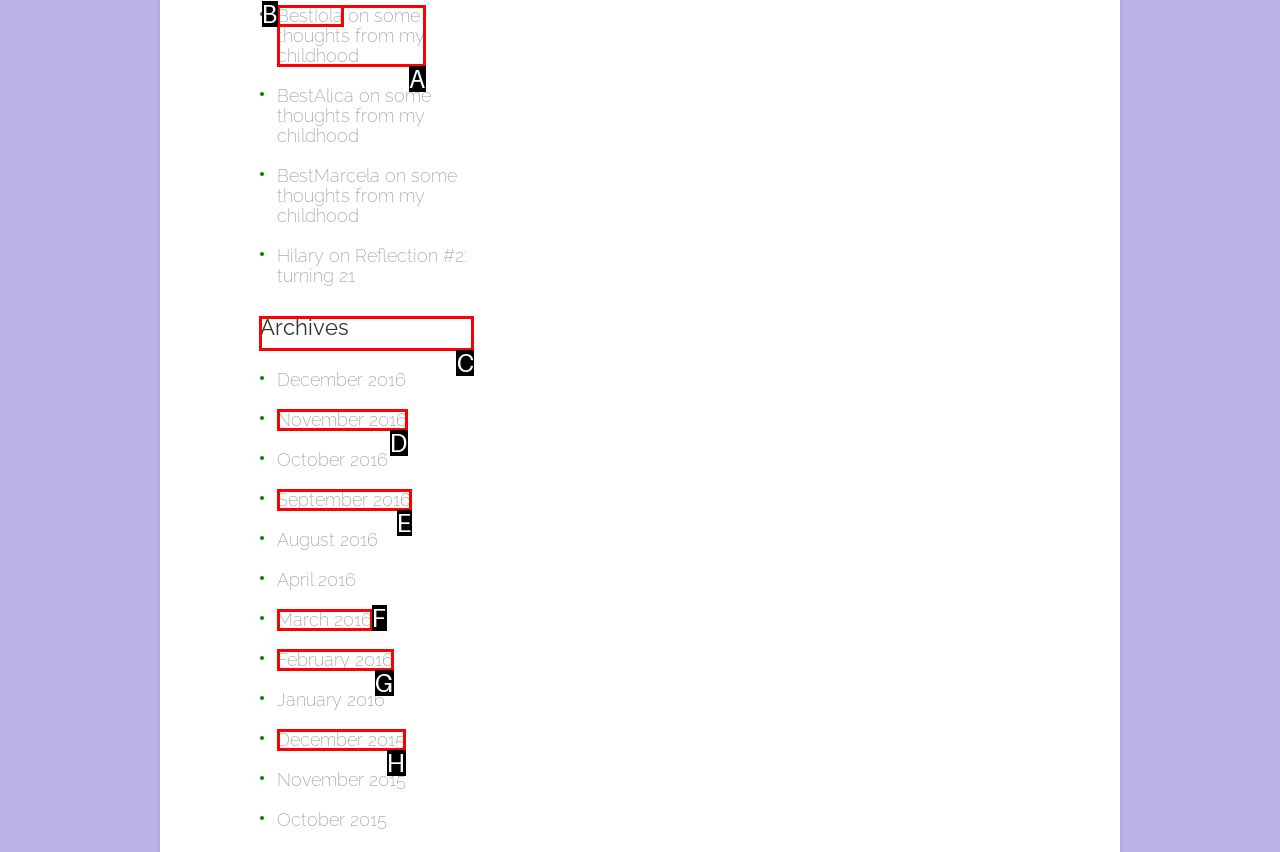Choose the letter of the UI element necessary for this task: go to Archives
Answer with the correct letter.

C